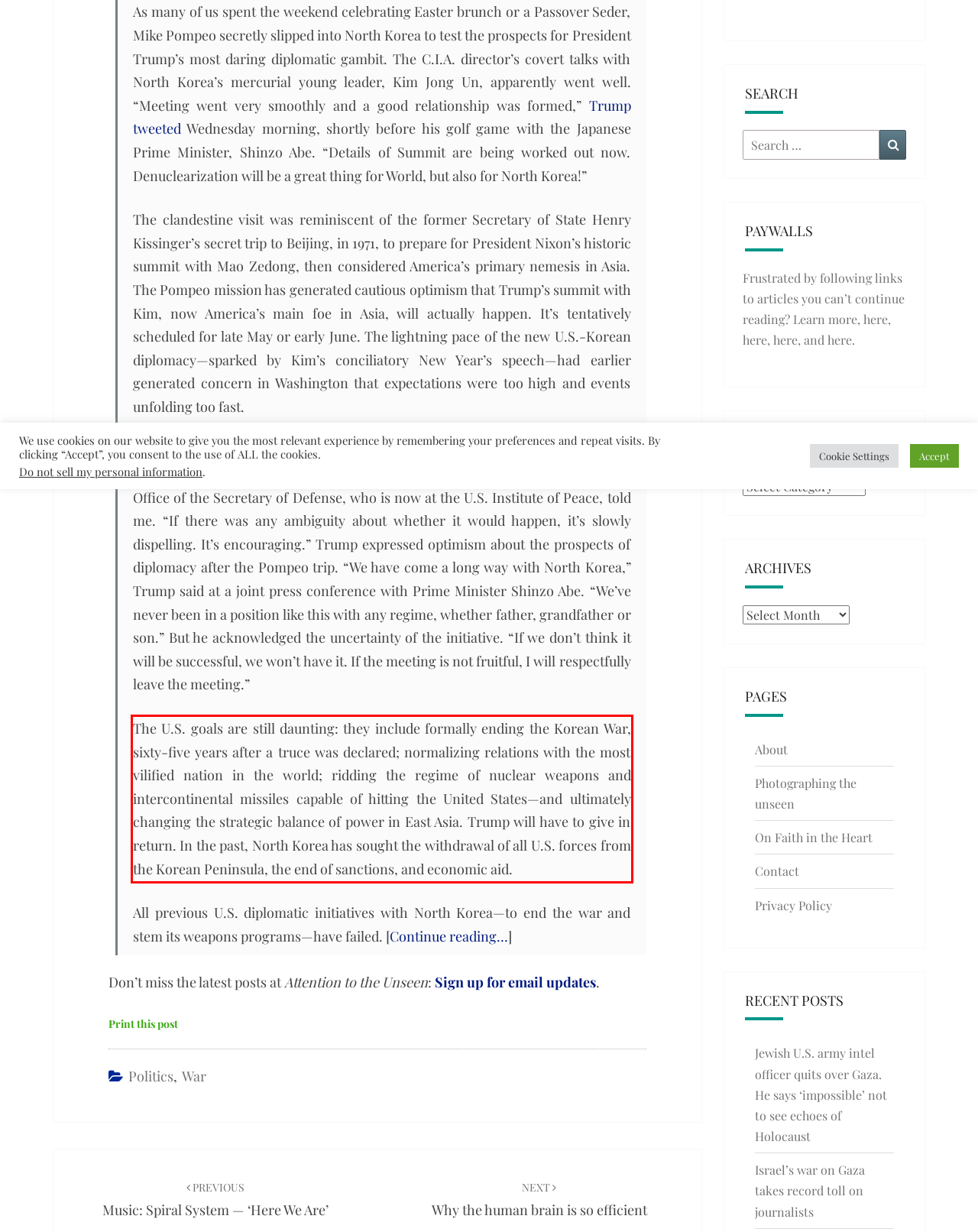Please perform OCR on the UI element surrounded by the red bounding box in the given webpage screenshot and extract its text content.

The U.S. goals are still daunting: they include formally ending the Korean War, sixty-five years after a truce was declared; normalizing relations with the most vilified nation in the world; ridding the regime of nuclear weapons and intercontinental missiles capable of hitting the United States—and ultimately changing the strategic balance of power in East Asia. Trump will have to give in return. In the past, North Korea has sought the withdrawal of all U.S. forces from the Korean Peninsula, the end of sanctions, and economic aid.